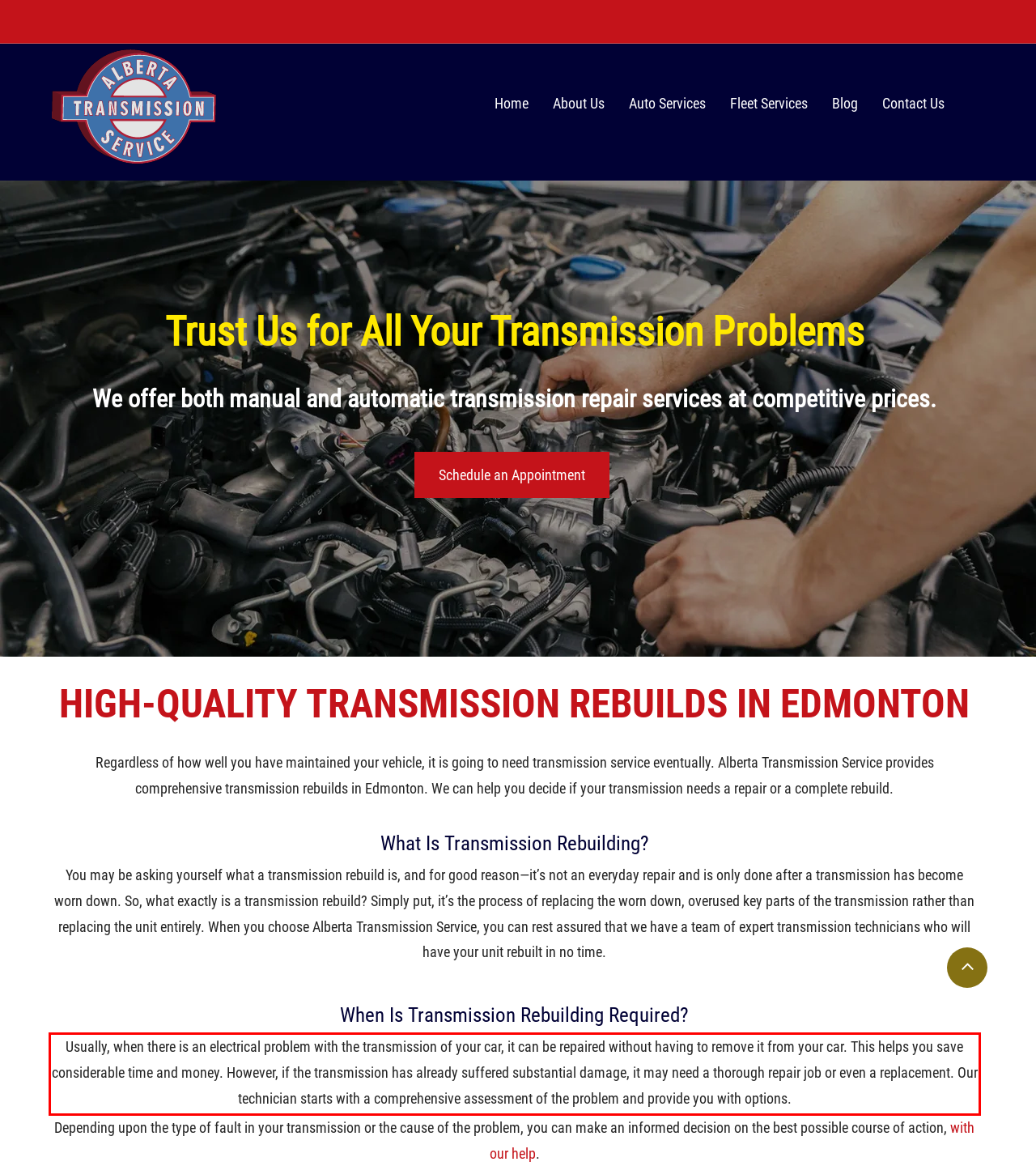You are presented with a screenshot containing a red rectangle. Extract the text found inside this red bounding box.

Usually, when there is an electrical problem with the transmission of your car, it can be repaired without having to remove it from your car. This helps you save considerable time and money. However, if the transmission has already suffered substantial damage, it may need a thorough repair job or even a replacement. Our technician starts with a comprehensive assessment of the problem and provide you with options.